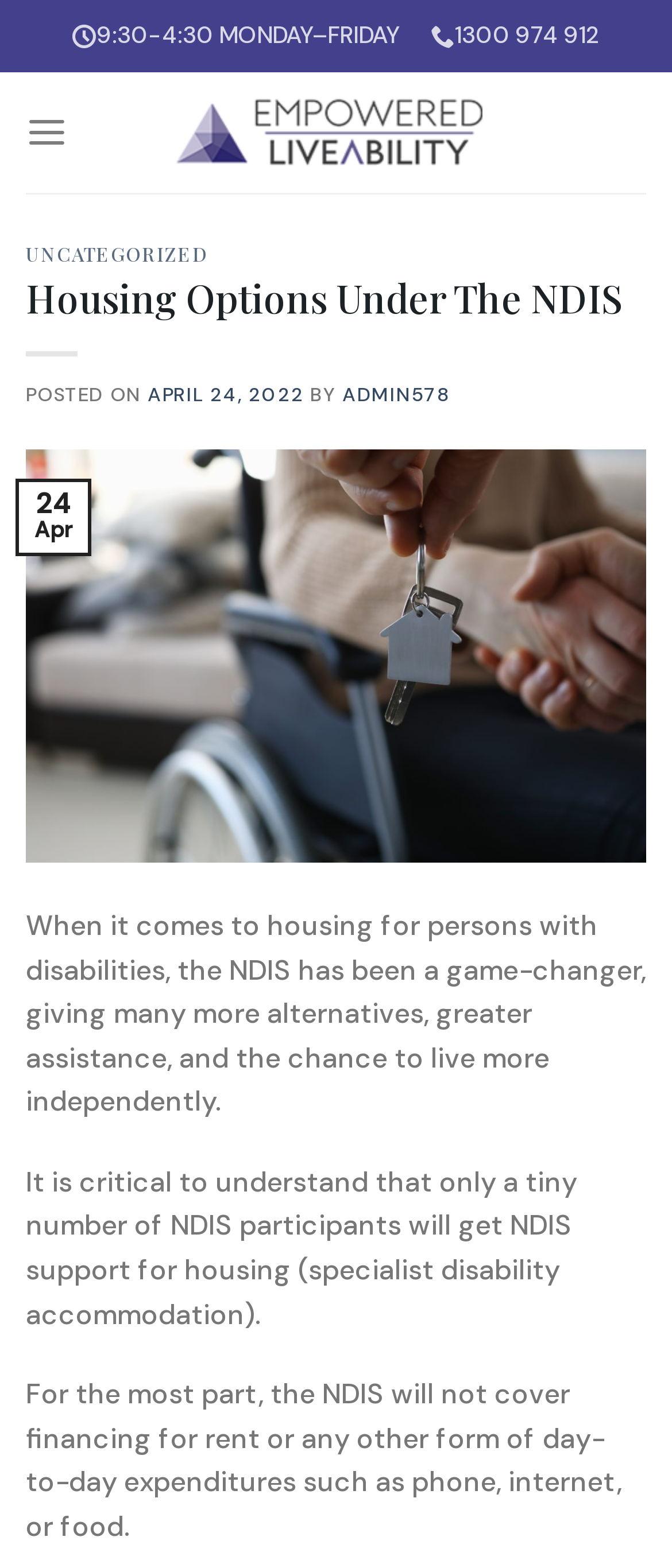Indicate the bounding box coordinates of the element that must be clicked to execute the instruction: "Click on 'No'". The coordinates should be given as four float numbers between 0 and 1, i.e., [left, top, right, bottom].

None